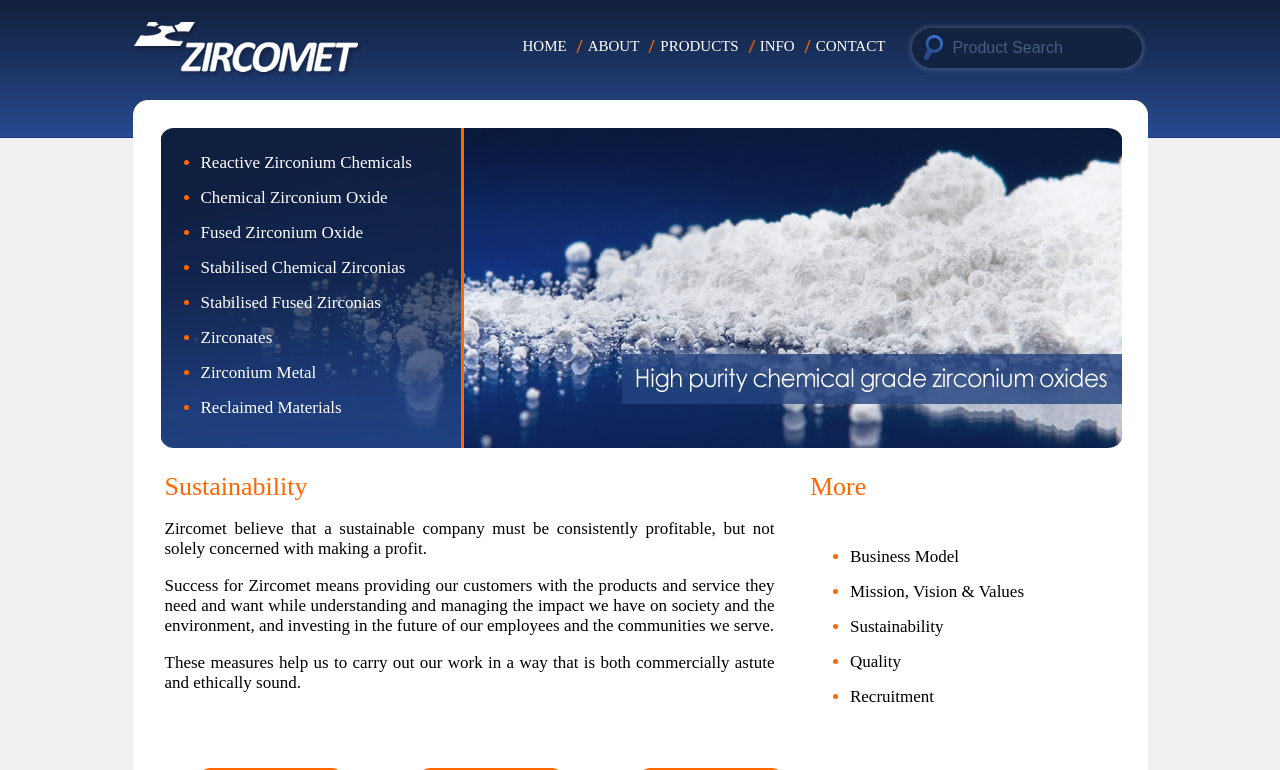Locate the bounding box coordinates of the area that needs to be clicked to fulfill the following instruction: "Search for articles". The coordinates should be in the format of four float numbers between 0 and 1, namely [left, top, right, bottom].

None